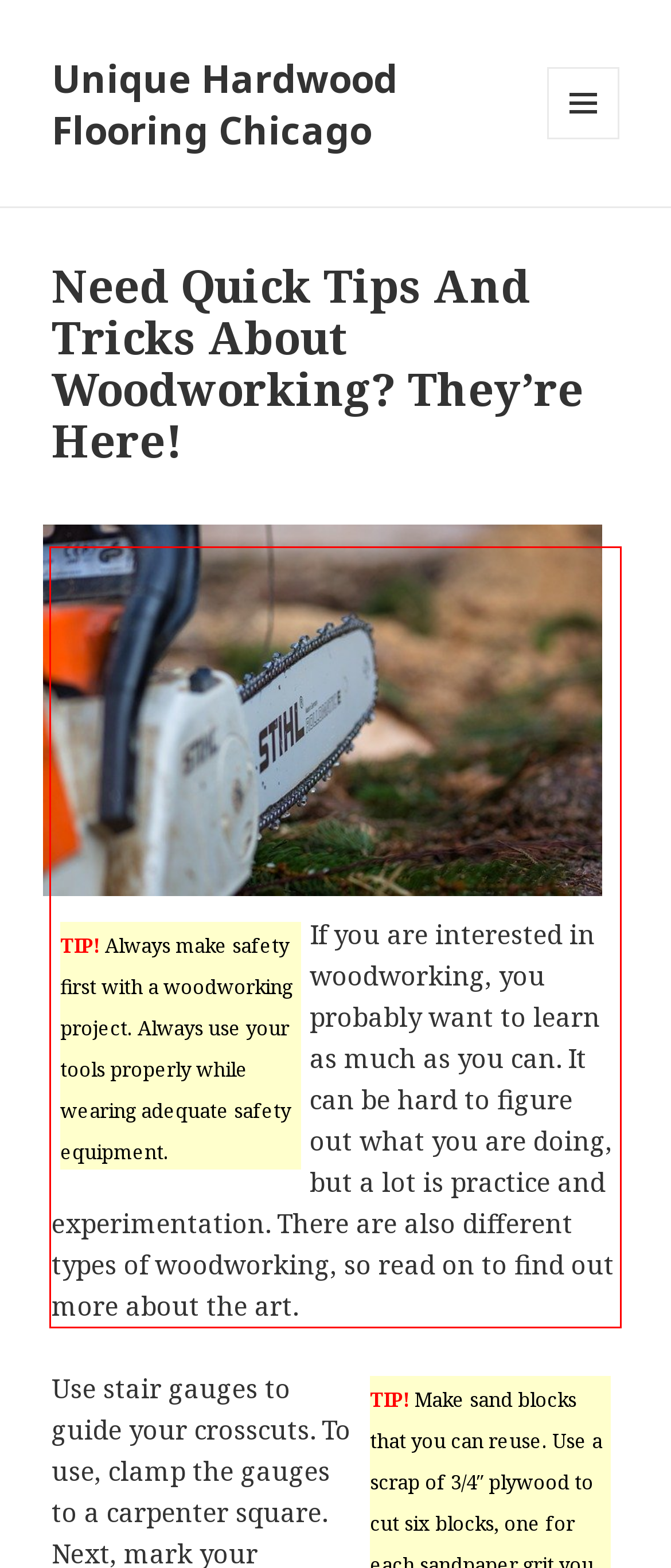The screenshot provided shows a webpage with a red bounding box. Apply OCR to the text within this red bounding box and provide the extracted content.

If you are interested in woodworking, you probably want to learn as much as you can. It can be hard to figure out what you are doing, but a lot is practice and experimentation. There are also different types of woodworking, so read on to find out more about the art.